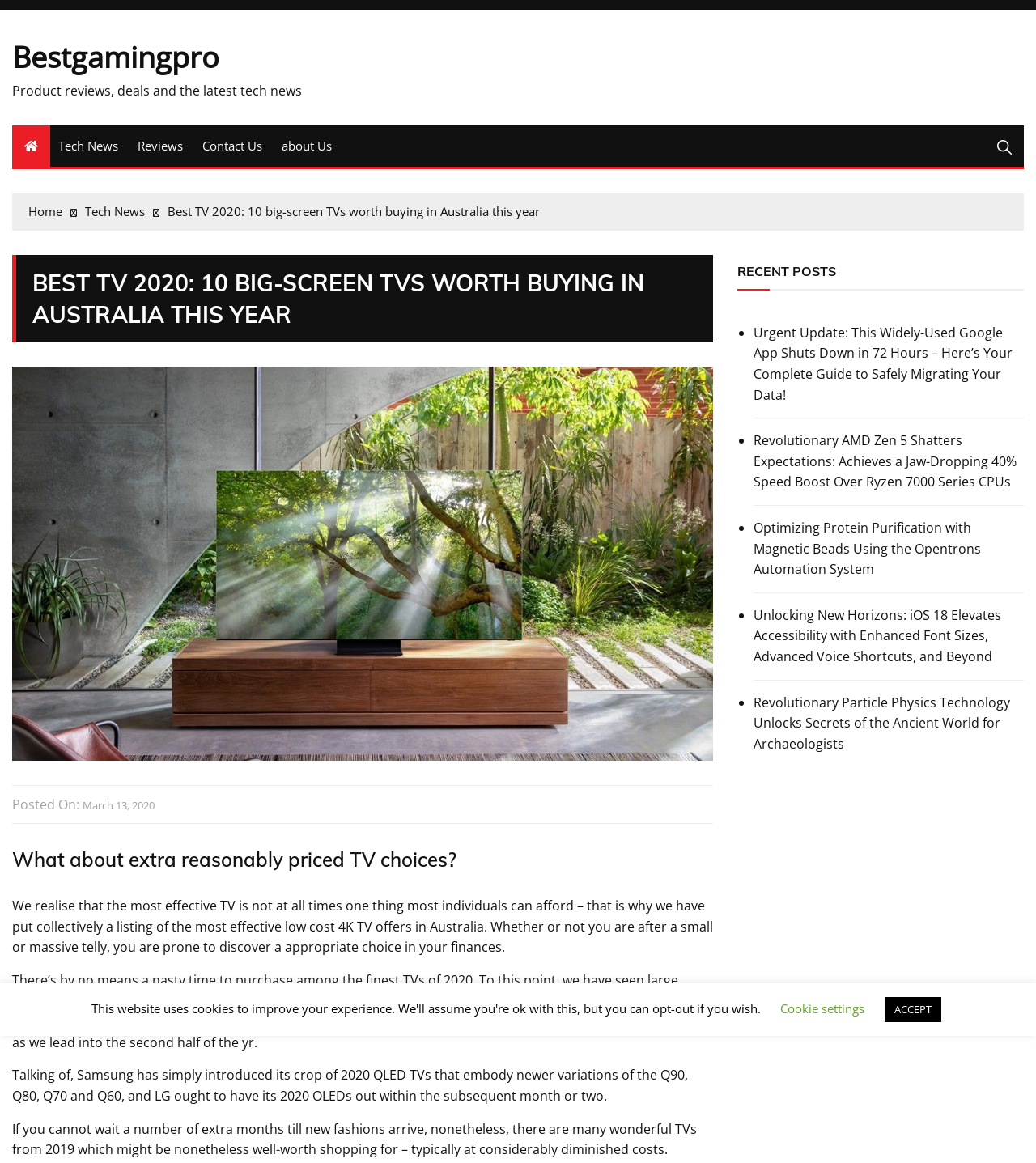Locate the bounding box coordinates of the clickable element to fulfill the following instruction: "Check the 'Recent Posts' section". Provide the coordinates as four float numbers between 0 and 1 in the format [left, top, right, bottom].

[0.712, 0.219, 0.807, 0.247]